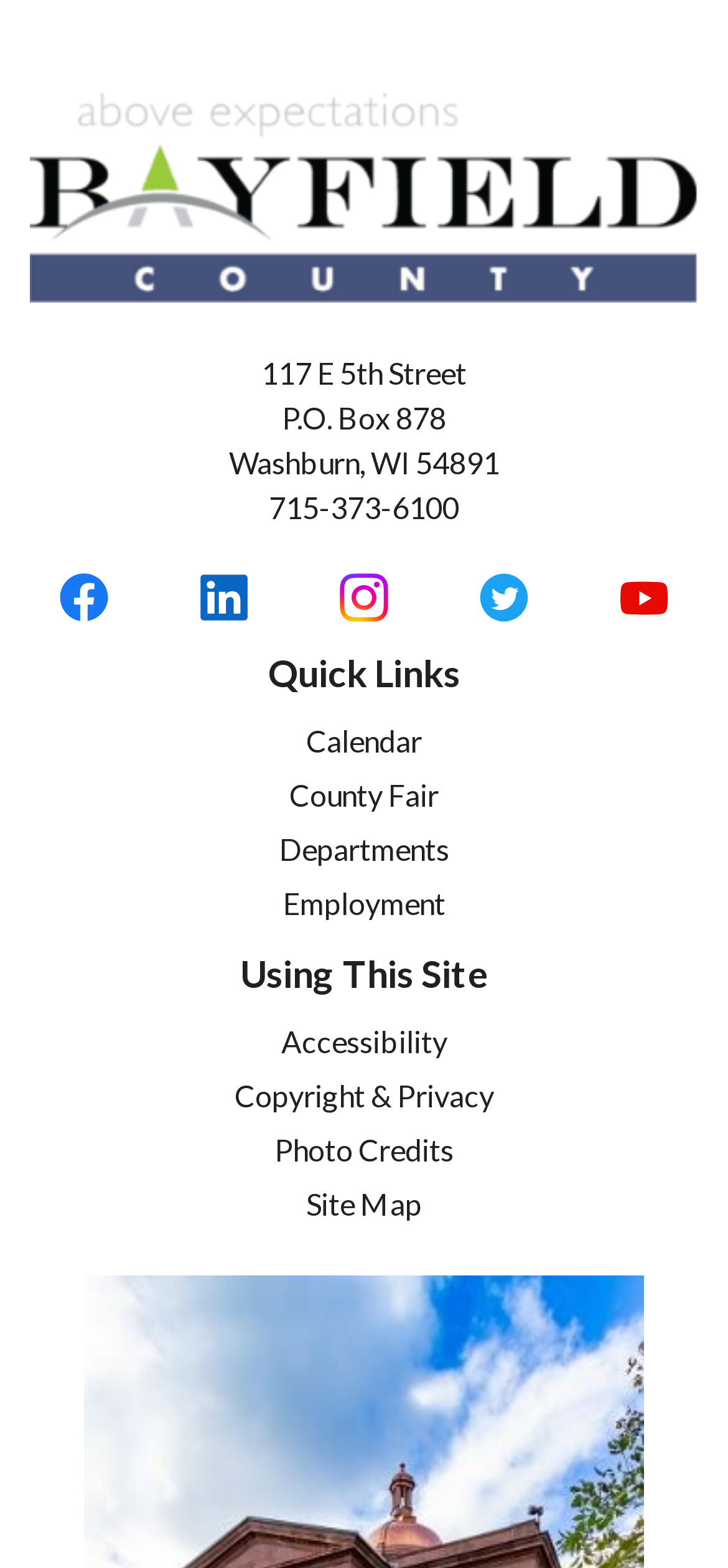Show me the bounding box coordinates of the clickable region to achieve the task as per the instruction: "Print the finding aid".

None